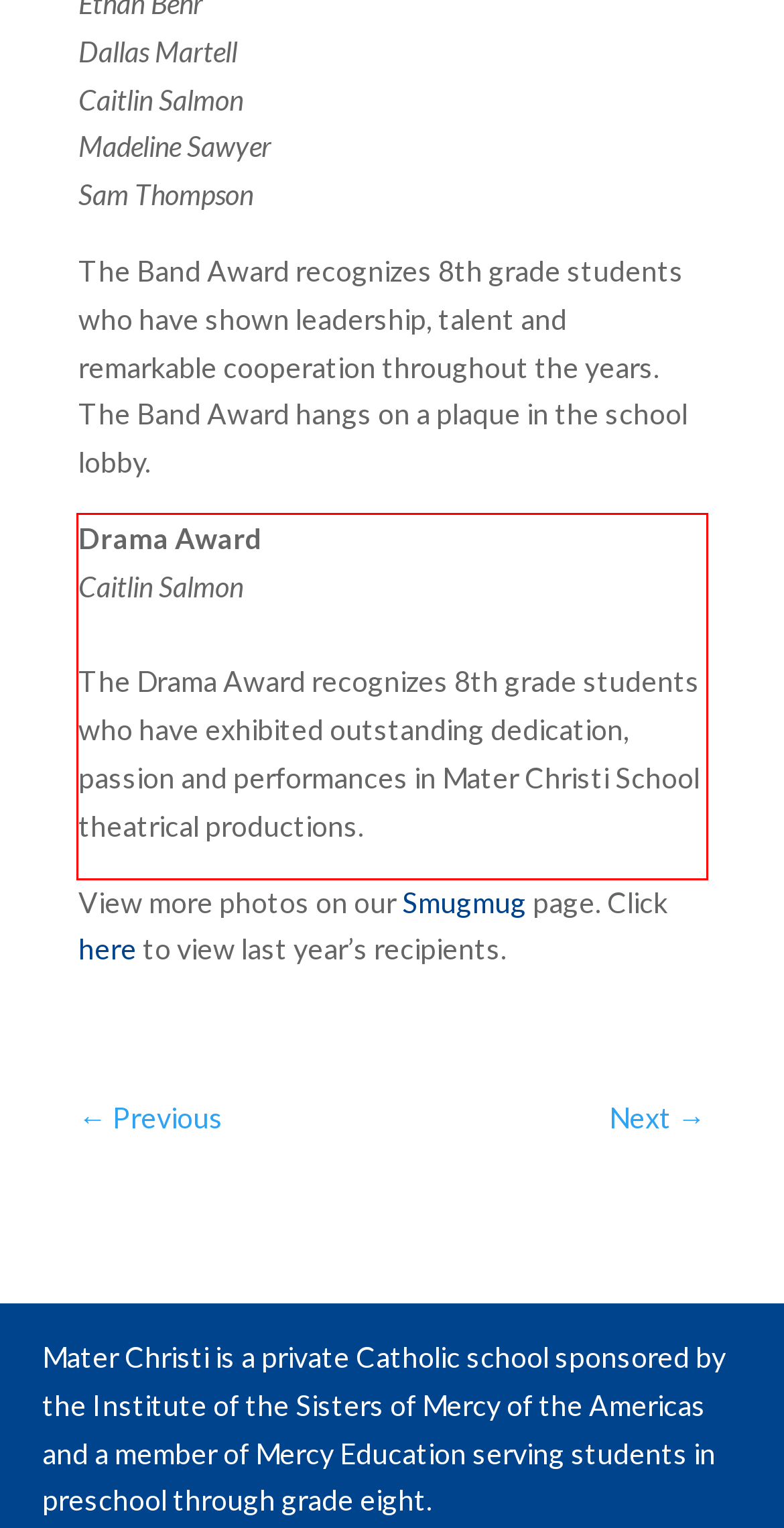Please examine the webpage screenshot containing a red bounding box and use OCR to recognize and output the text inside the red bounding box.

Drama Award Caitlin Salmon The Drama Award recognizes 8th grade students who have exhibited outstanding dedication, passion and performances in Mater Christi School theatrical productions.